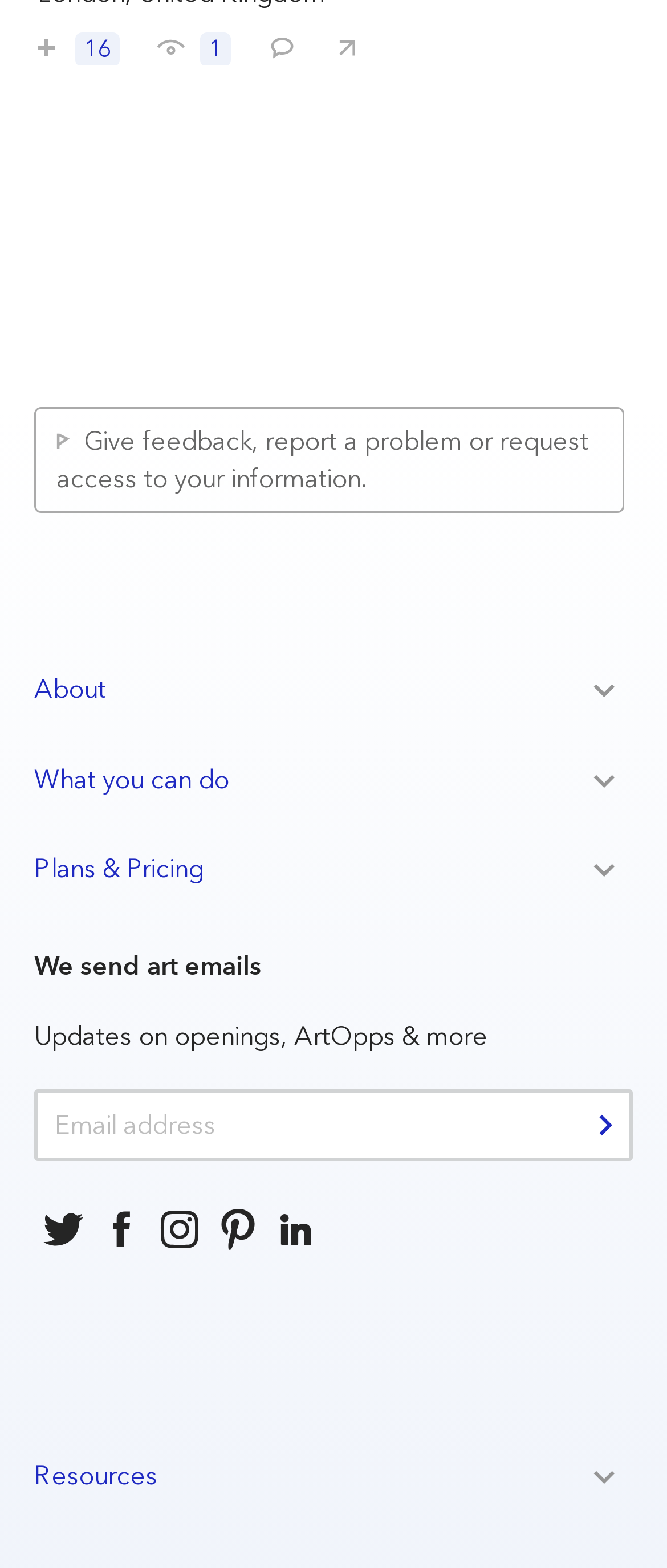Select the bounding box coordinates of the element I need to click to carry out the following instruction: "Submit the email address to receive art updates".

[0.864, 0.697, 0.918, 0.739]